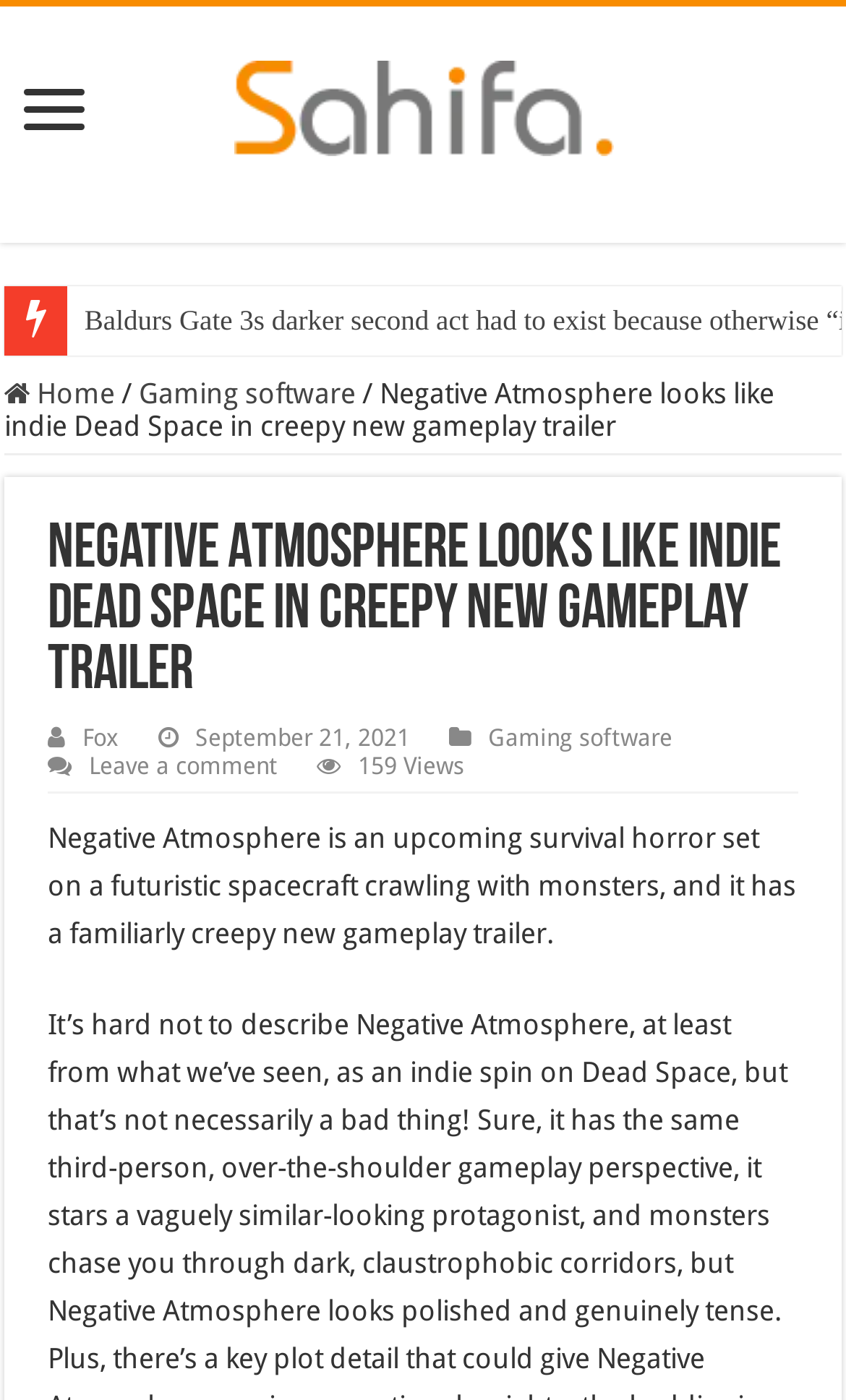Provide a comprehensive description of the webpage.

The webpage appears to be a news article about a video game called "Negative Atmosphere". At the top, there is a heading that reads "Games News" with a link to the same title, accompanied by an image. Below this, there are links to "Home" and "Gaming software", separated by a forward slash.

The main content of the article is a heading that reads "Negative Atmosphere looks like indie Dead Space in creepy new gameplay trailer", which is followed by a block of text that summarizes the game's plot. The text describes the game as a survival horror set on a futuristic spacecraft crawling with monsters.

To the left of the main content, there is a link to "Fox" and a date "September 21, 2021". Below this, there are links to "Gaming software" and "Leave a comment", as well as a text that reads "159 Views".

There are a total of 5 links on the page, including the ones mentioned above, and 2 images, one of which is associated with the "Games News" heading. The overall layout of the page is organized, with clear headings and concise text.